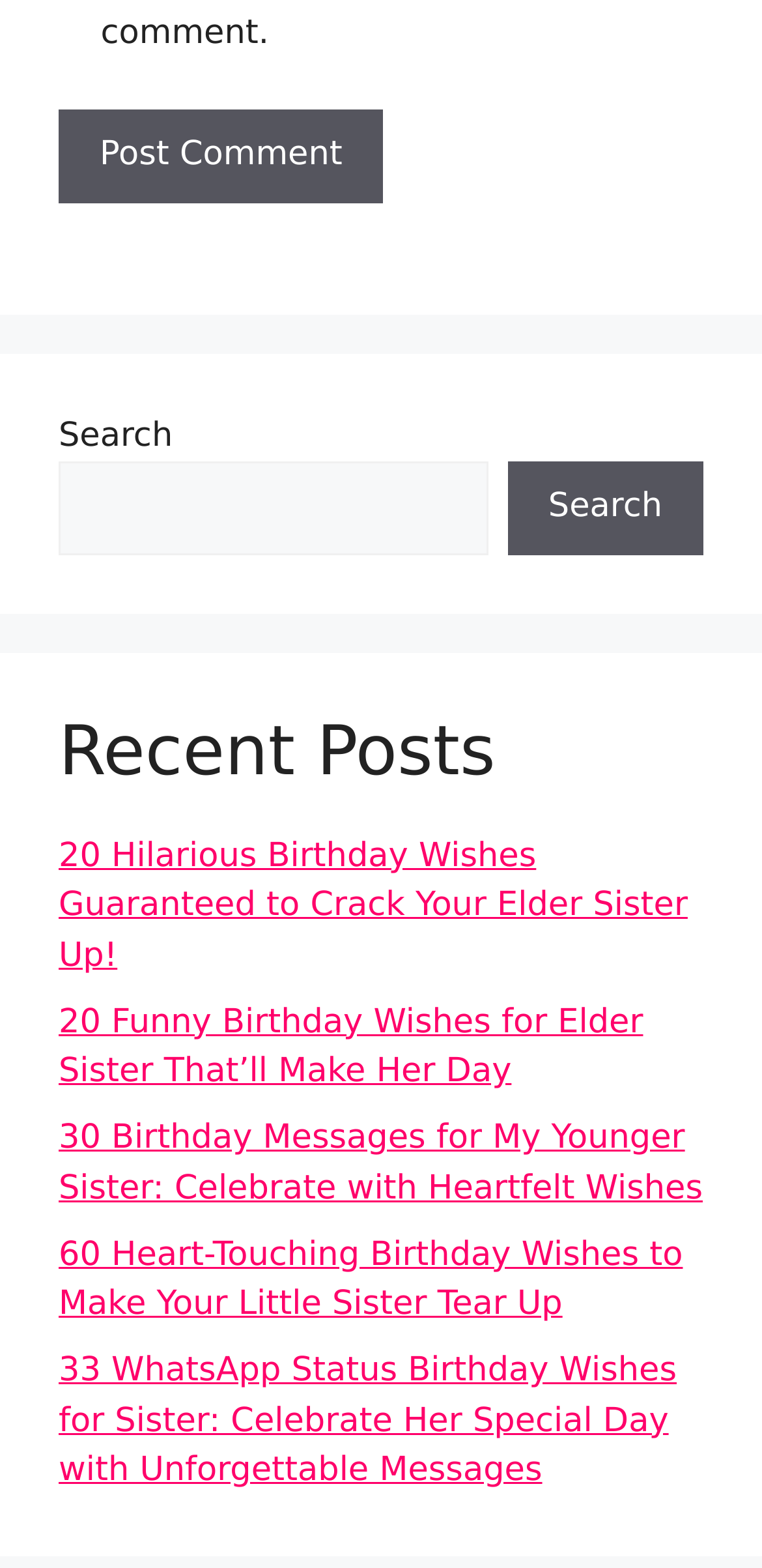What is the position of the 'Recent Posts' heading?
Give a thorough and detailed response to the question.

By analyzing the bounding box coordinates of the 'Recent Posts' heading, I found that it is located in the middle section of the webpage, with a y1 coordinate of 0.453 and a y2 coordinate of 0.506, indicating that it is positioned above the list of links.